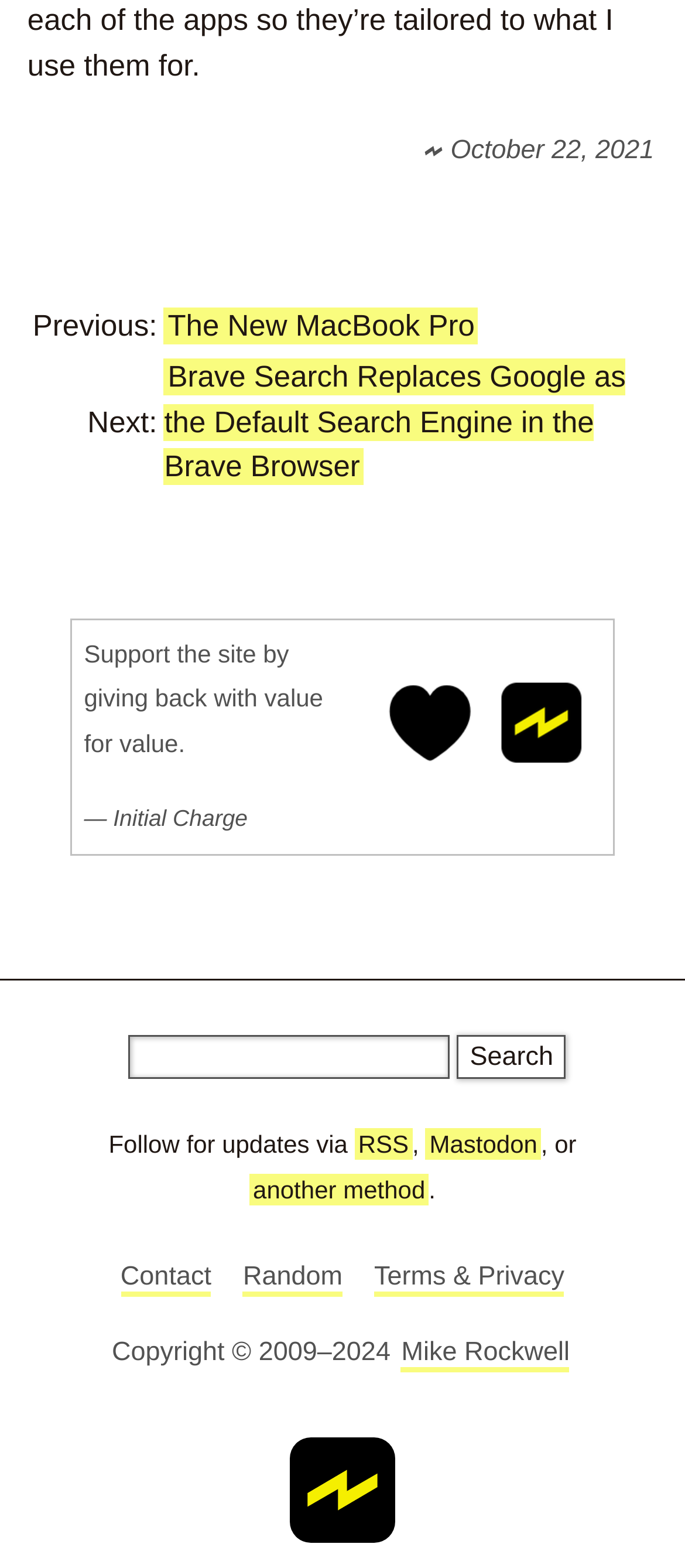Respond concisely with one word or phrase to the following query:
How can users follow the site for updates?

Via RSS or Mastodon